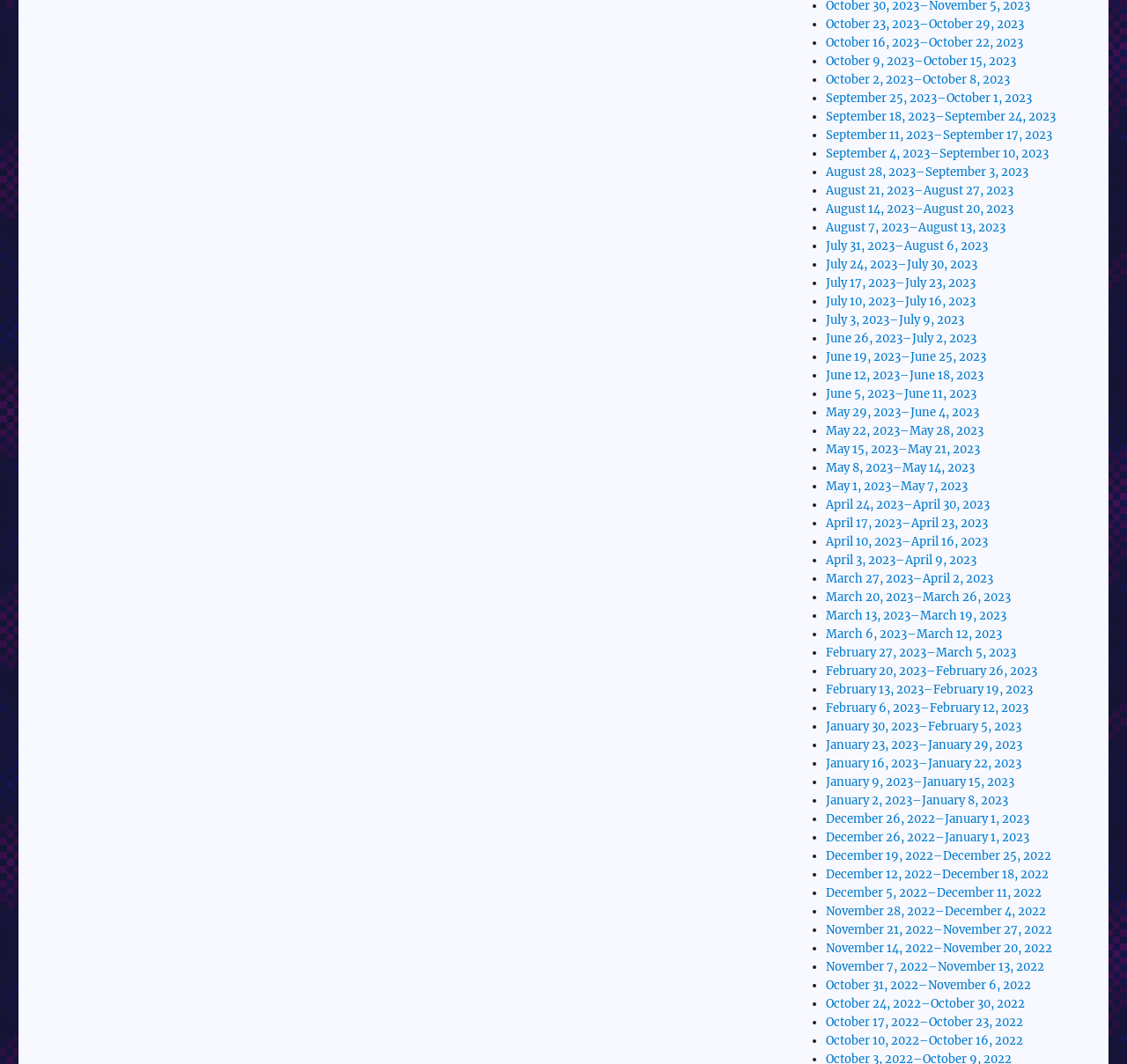Give a short answer to this question using one word or a phrase:
What is the purpose of the list markers on the webpage?

To separate links